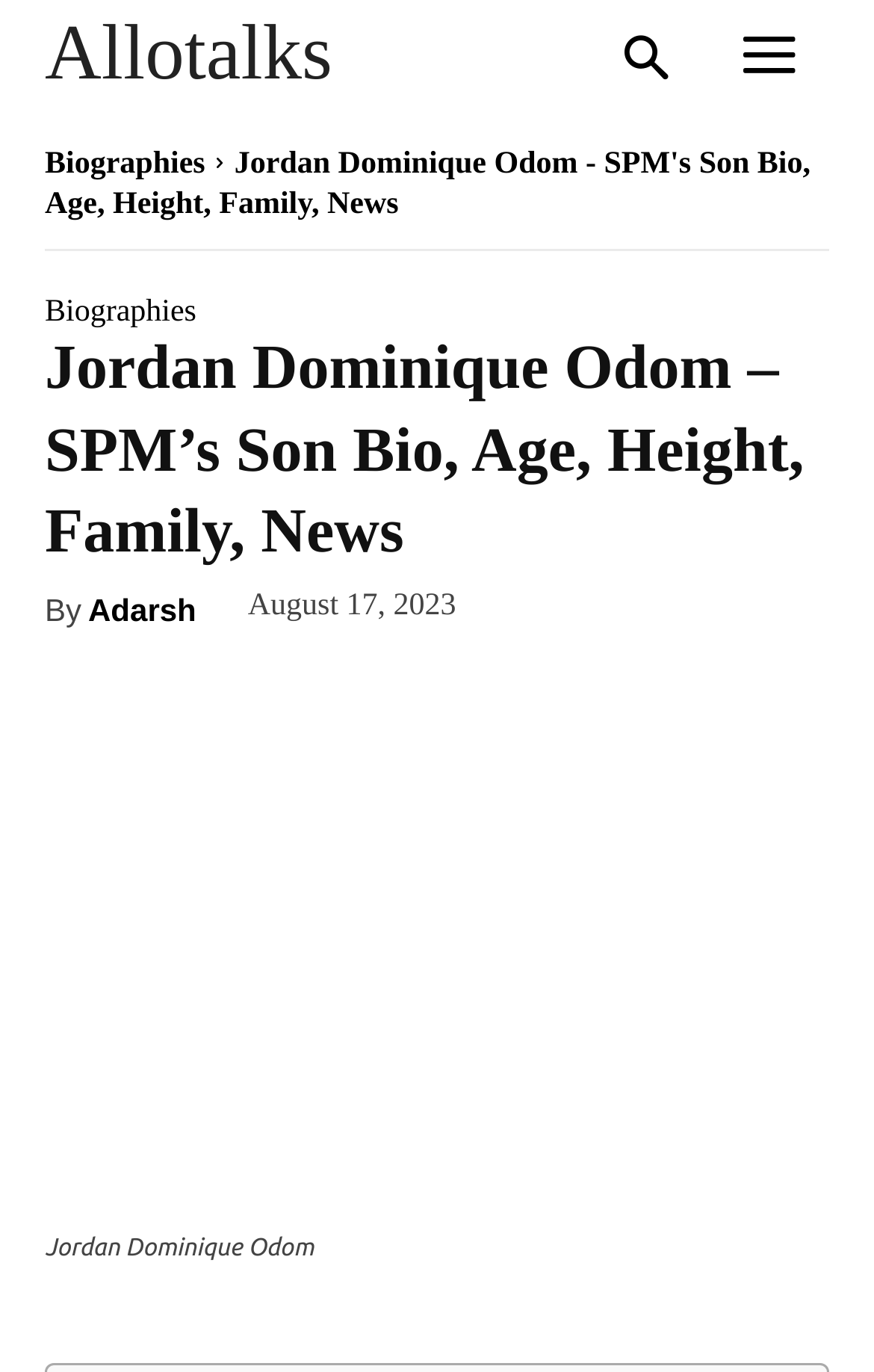Answer the following in one word or a short phrase: 
Who is Jordan Dominique Odom's father?

SPM or South Park Mexican